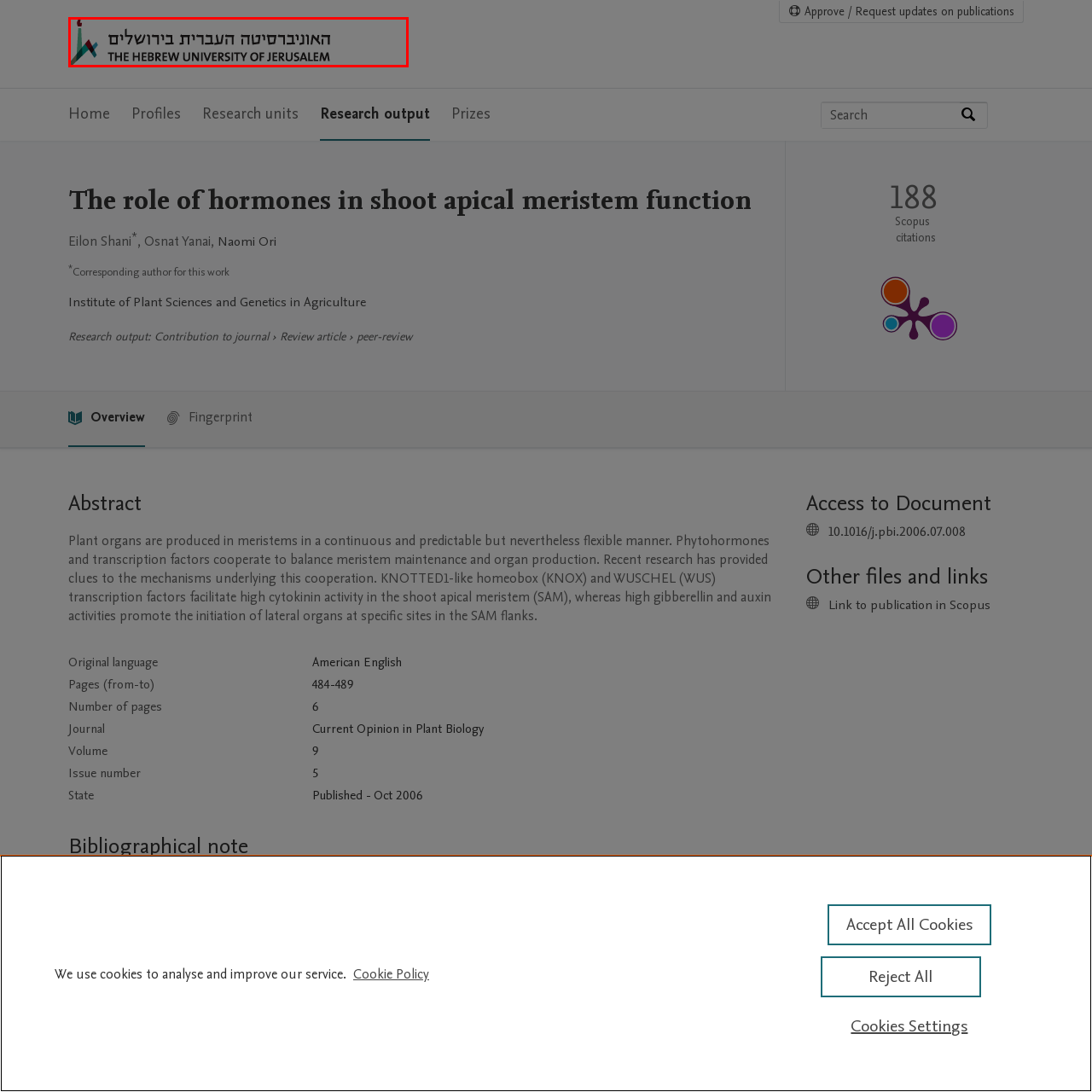Check the image marked by the red frame and reply to the question using one word or phrase:
What is the flame above the circular form symbolizing?

knowledge and illumination